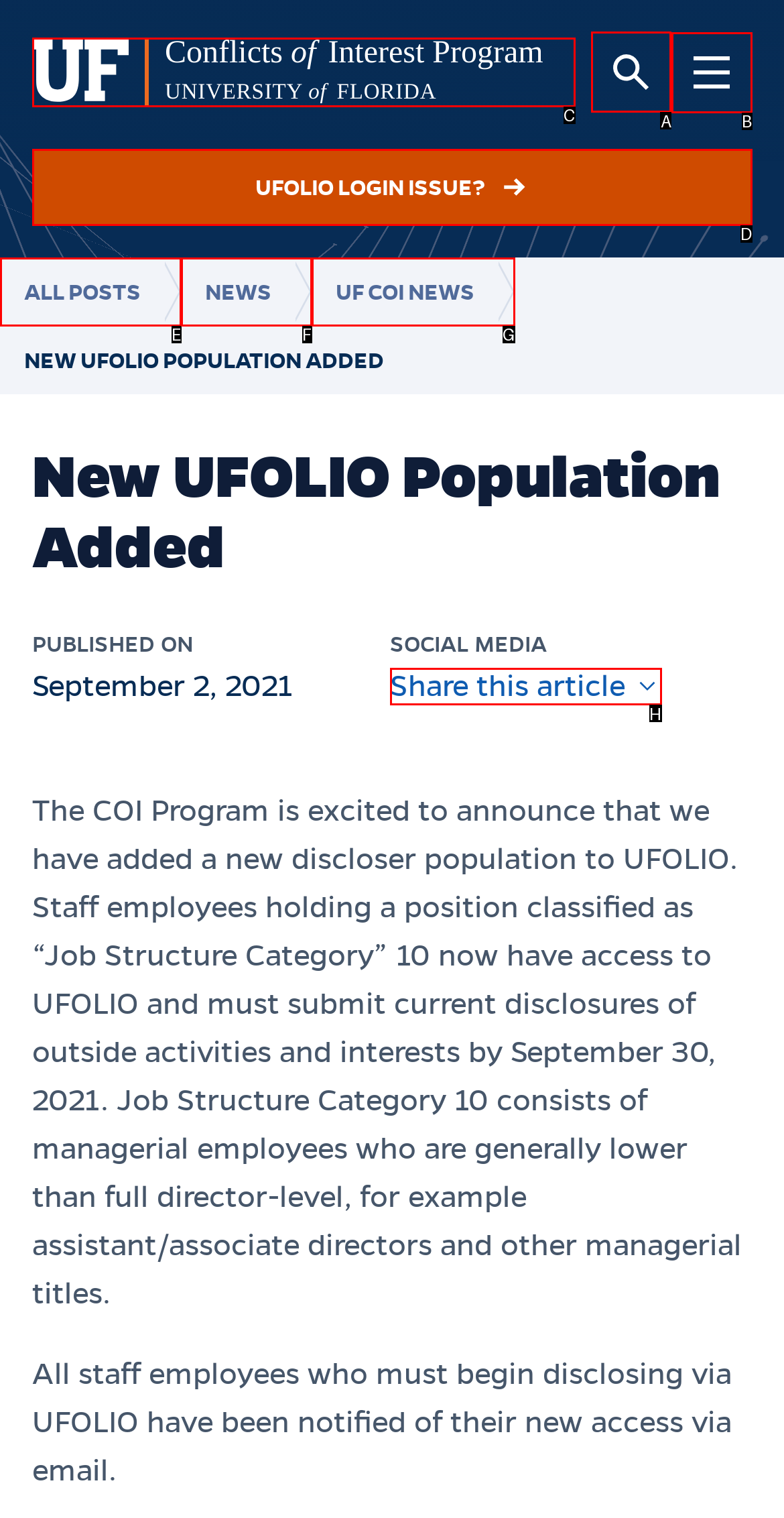Indicate which red-bounded element should be clicked to perform the task: Visit the 'Nvidia Shield Alternatives' page Answer with the letter of the correct option.

None